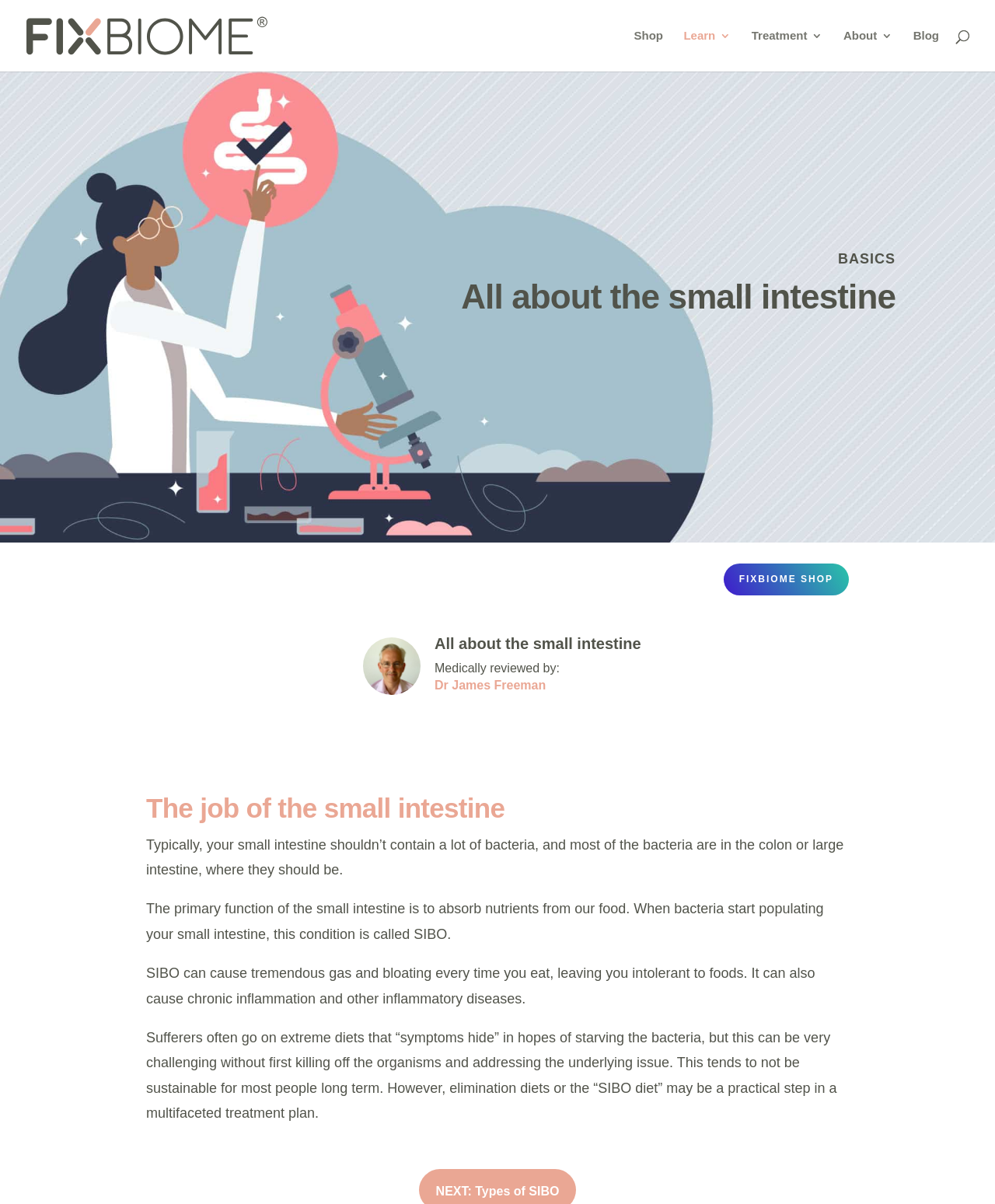Determine the main headline from the webpage and extract its text.

All about the small intestine